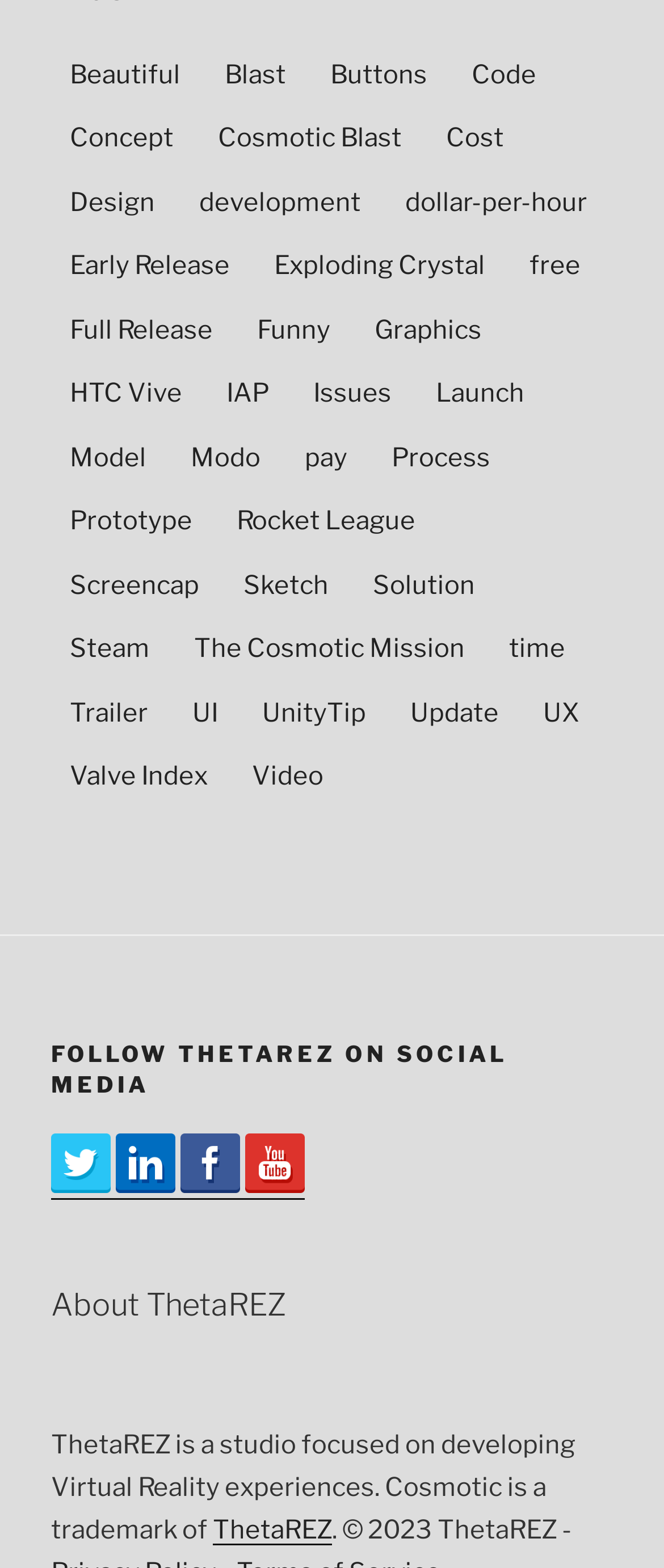Locate the bounding box coordinates of the clickable part needed for the task: "Get involved with NASA's community".

None